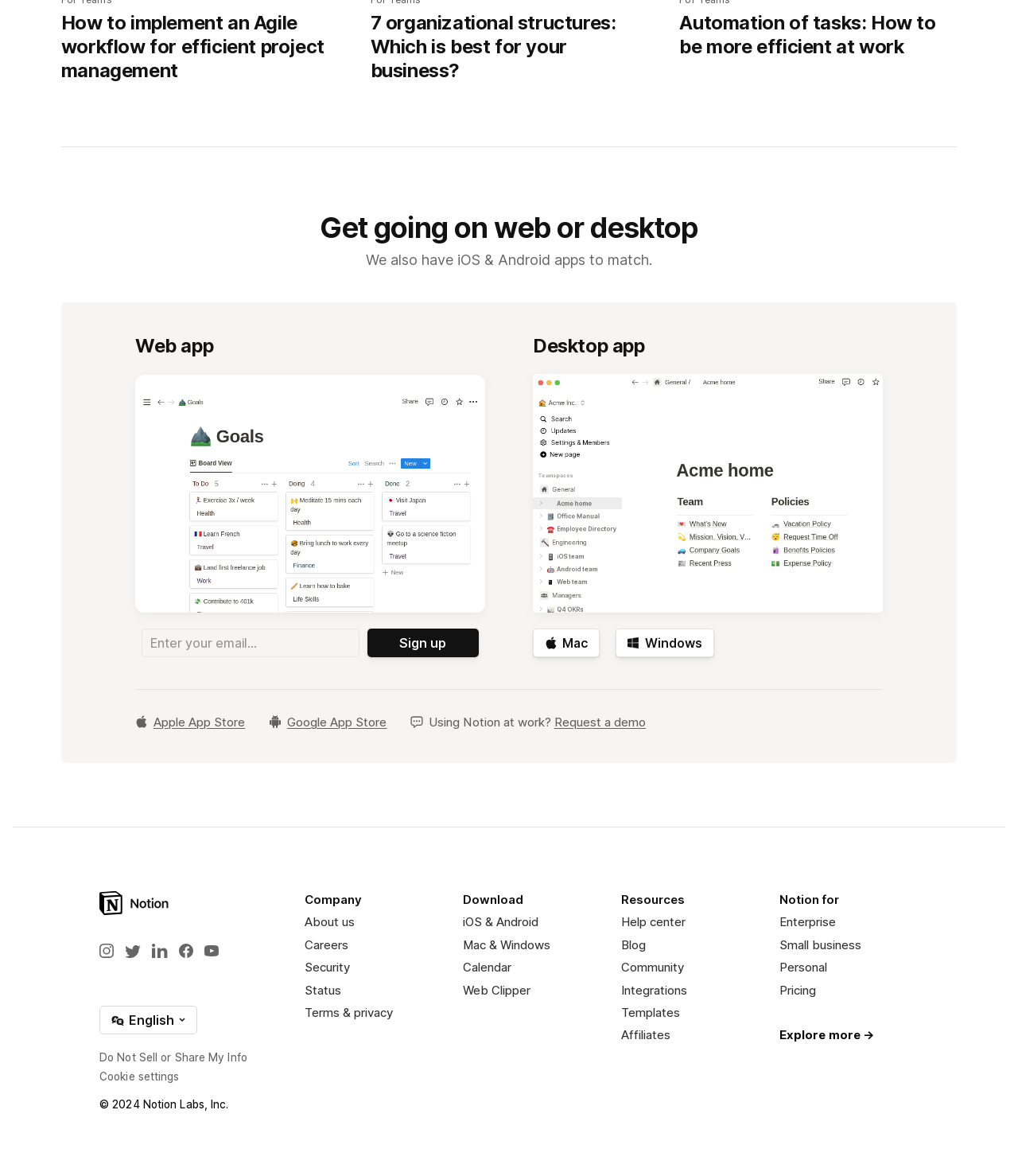What types of platforms can Notion be accessed from?
Based on the screenshot, respond with a single word or phrase.

Web, desktop, iOS, Android